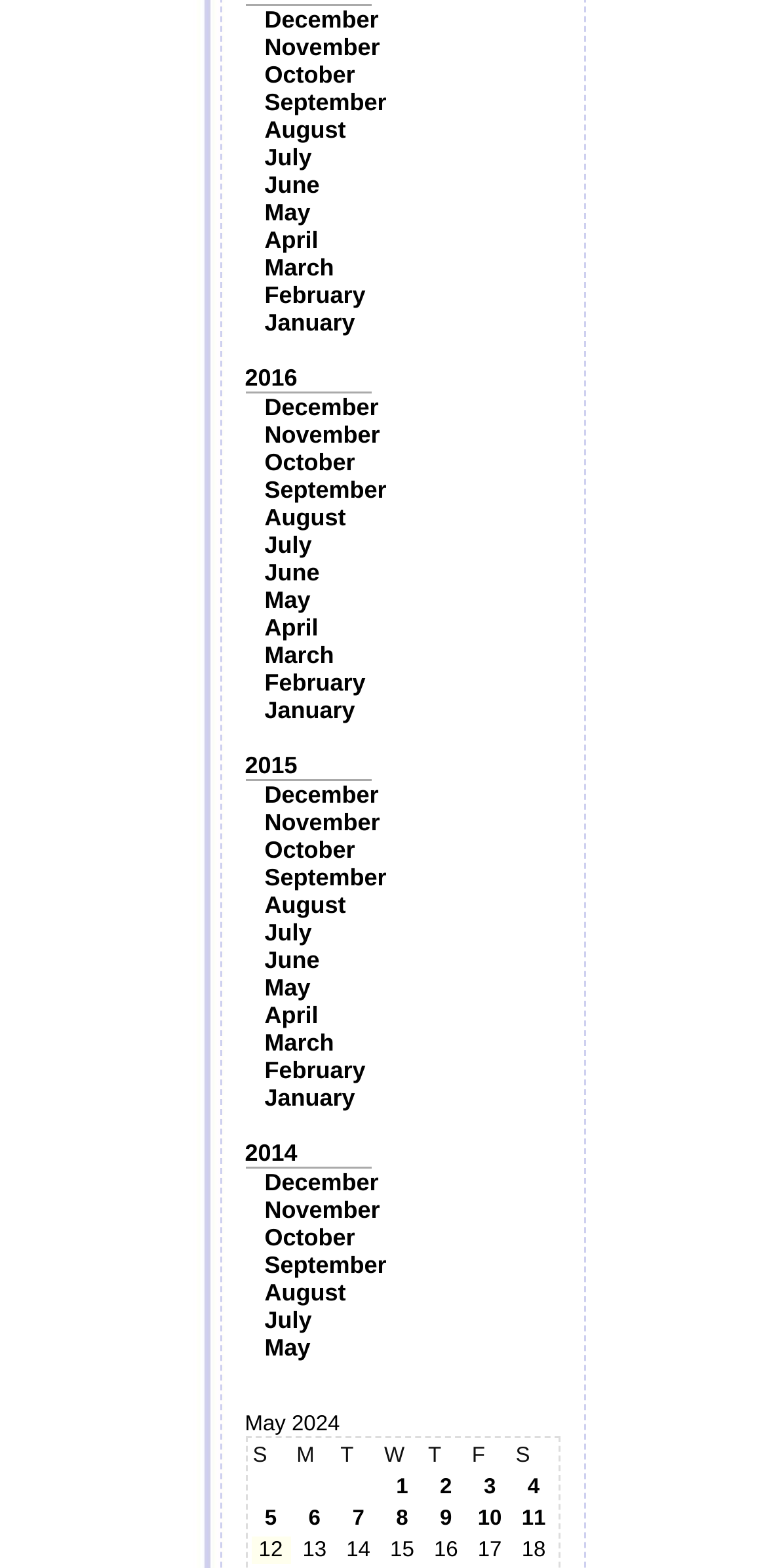Based on the image, please respond to the question with as much detail as possible:
How many days are listed in the first week?

I looked at the grid cells in the first row and found that there are 4 days listed, which are '1', '2', '3', and '4'.